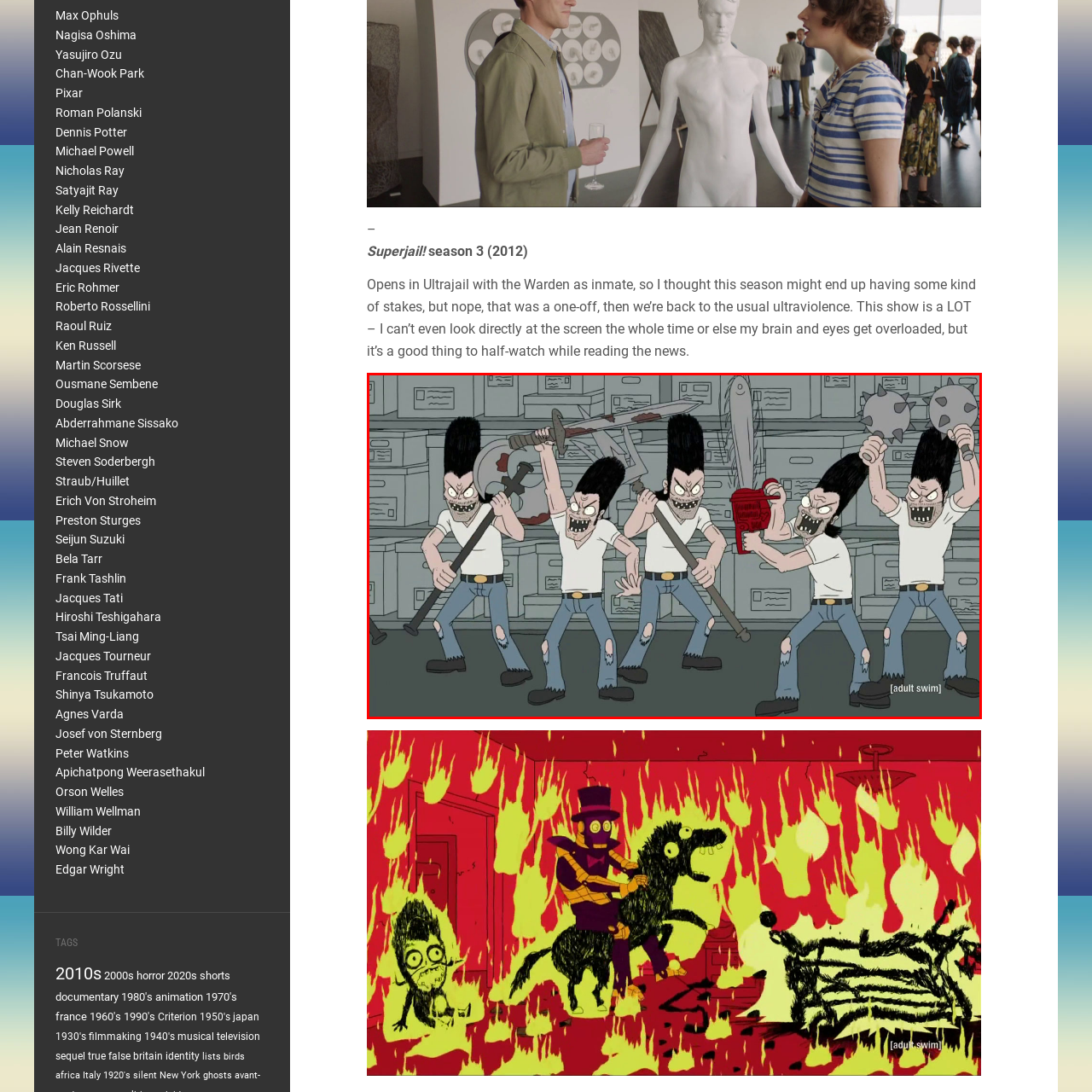What is the background of the illustration?
Analyze the image within the red frame and provide a concise answer using only one word or a short phrase.

Rows of storage cabinets